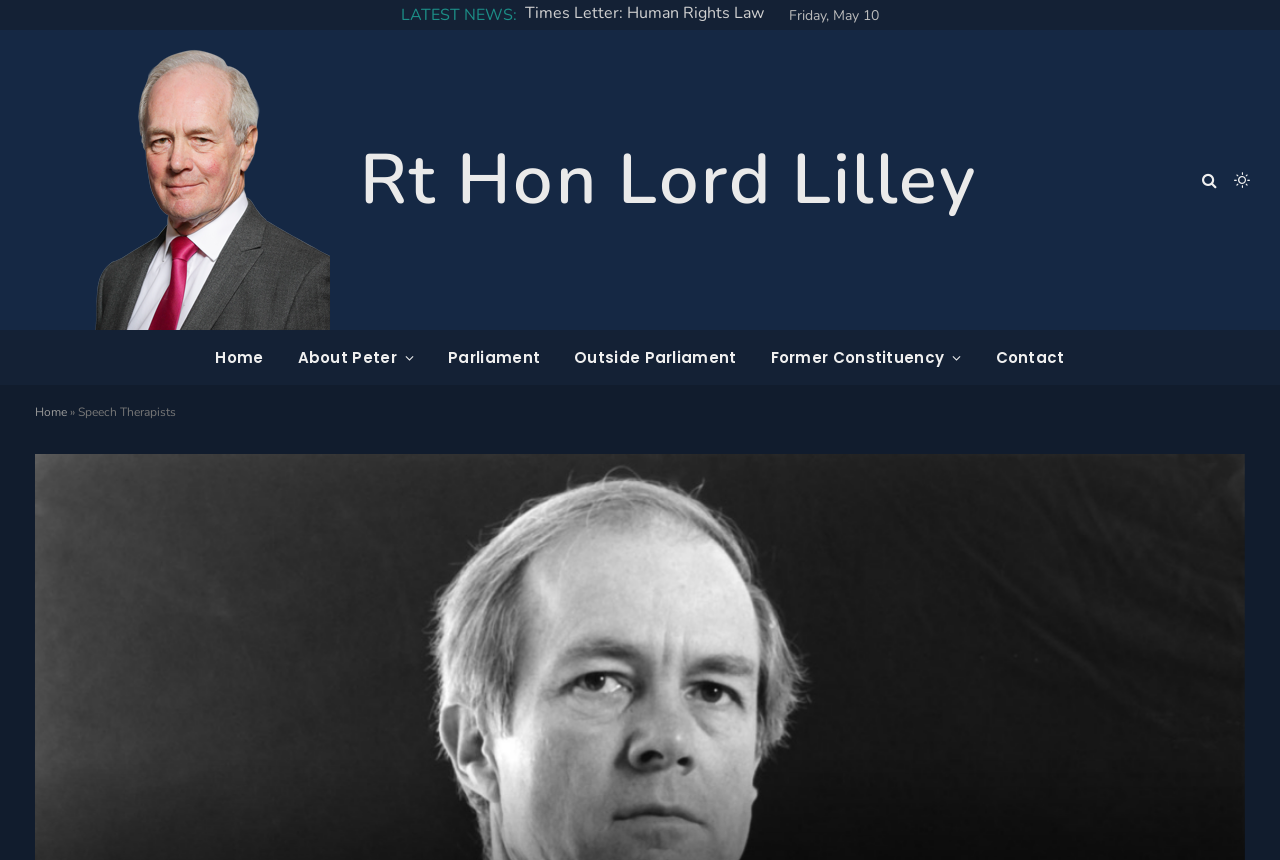Predict the bounding box of the UI element that fits this description: "Former Constituency".

[0.589, 0.385, 0.765, 0.447]